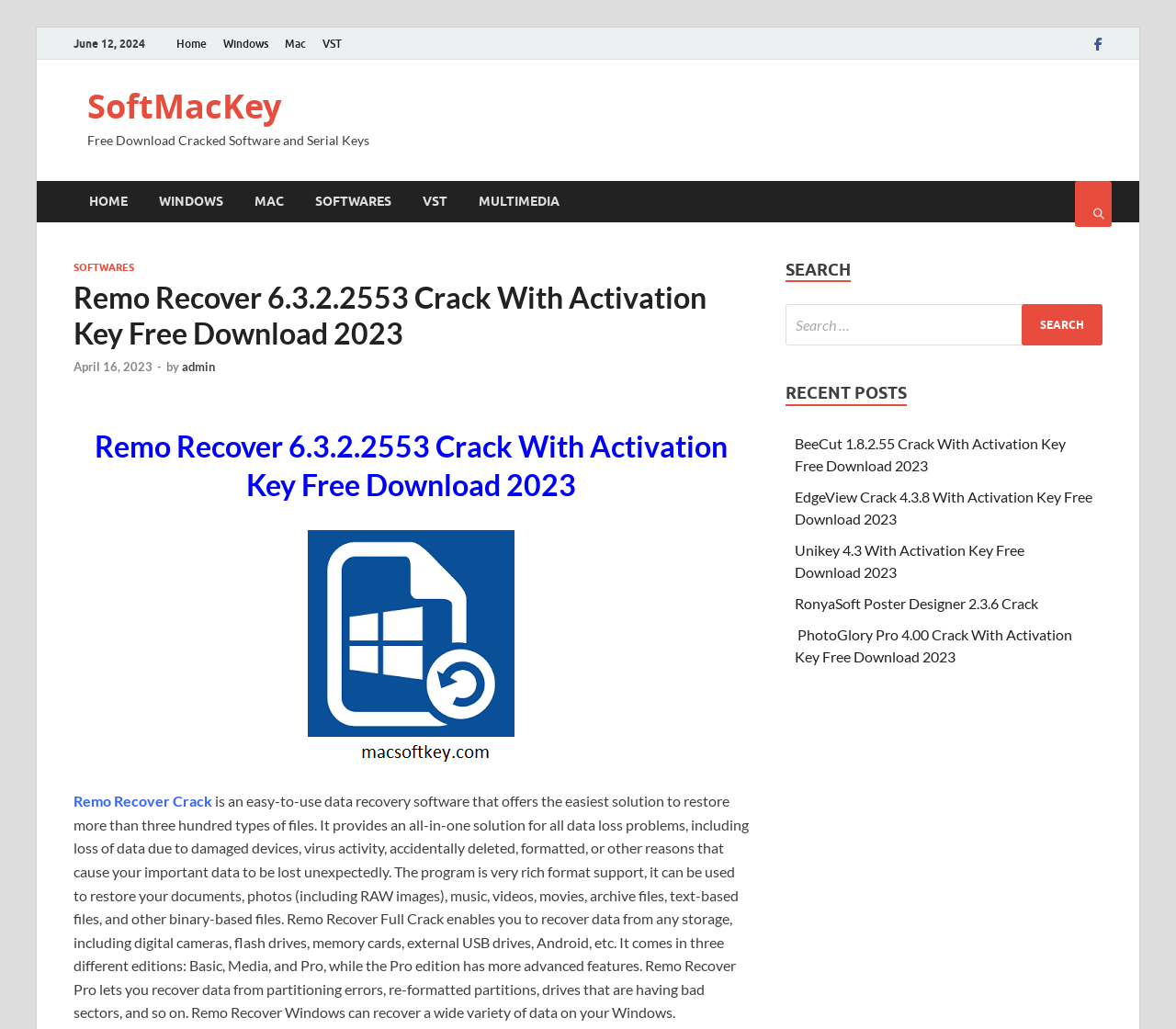What are the different editions of Remo Recover?
Based on the content of the image, thoroughly explain and answer the question.

The webpage mentions that Remo Recover comes in three different editions: Basic, Media, and Pro, with the Pro edition having more advanced features.